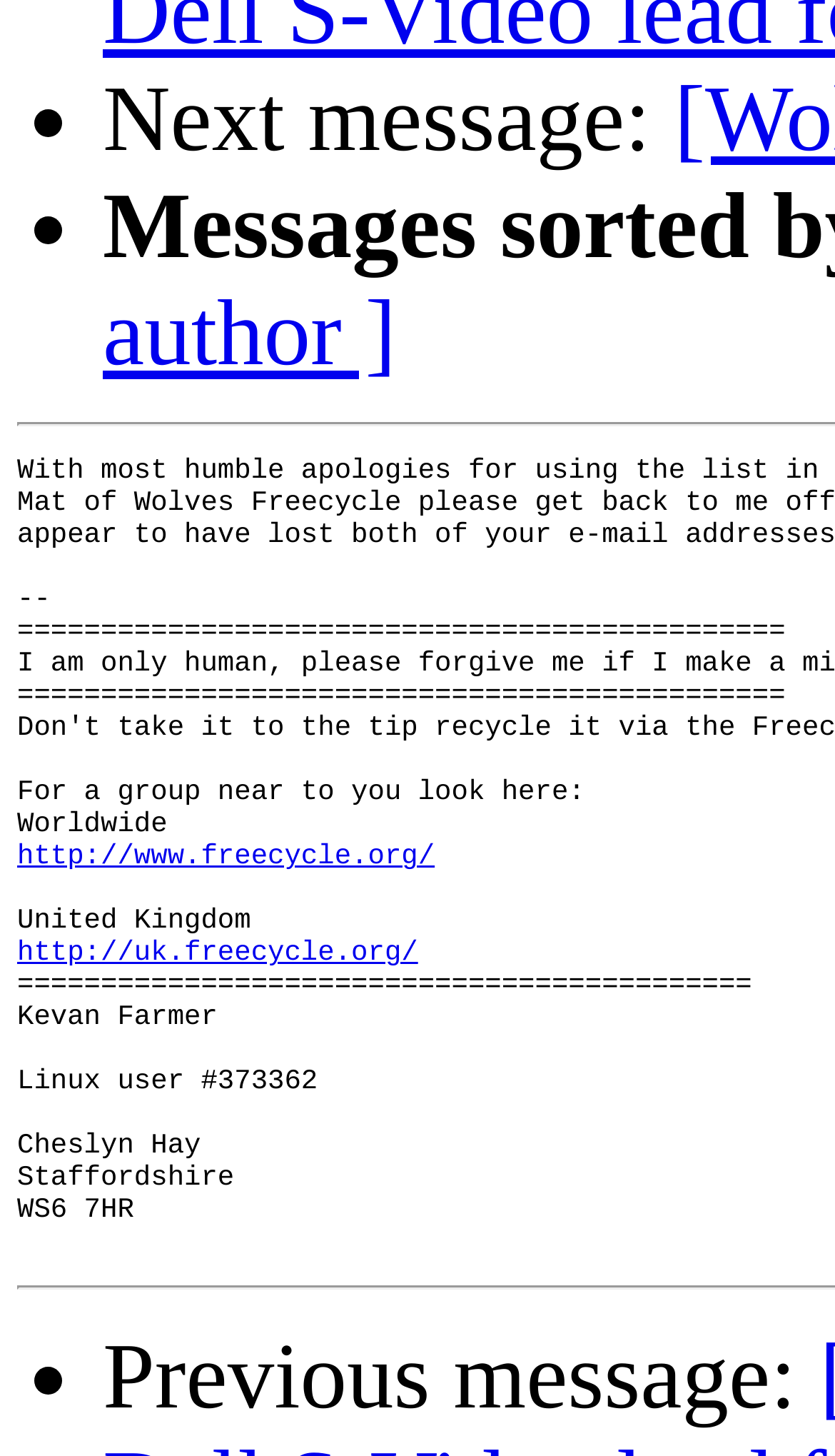Find and provide the bounding box coordinates for the UI element described here: "http://www.freecycle.org/". The coordinates should be given as four float numbers between 0 and 1: [left, top, right, bottom].

[0.021, 0.577, 0.522, 0.599]